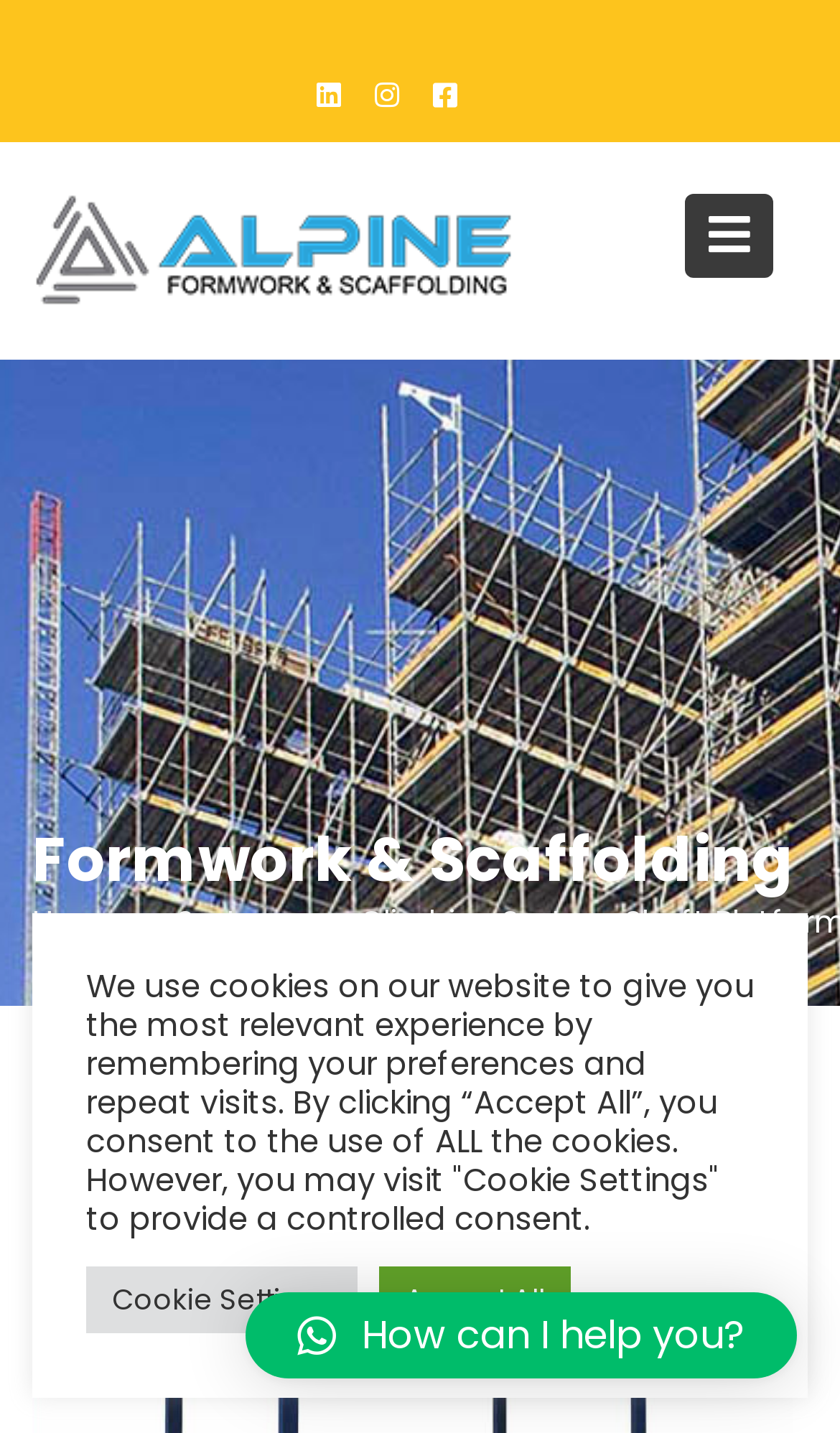Provide a one-word or brief phrase answer to the question:
What is the text on the button at the top right?

